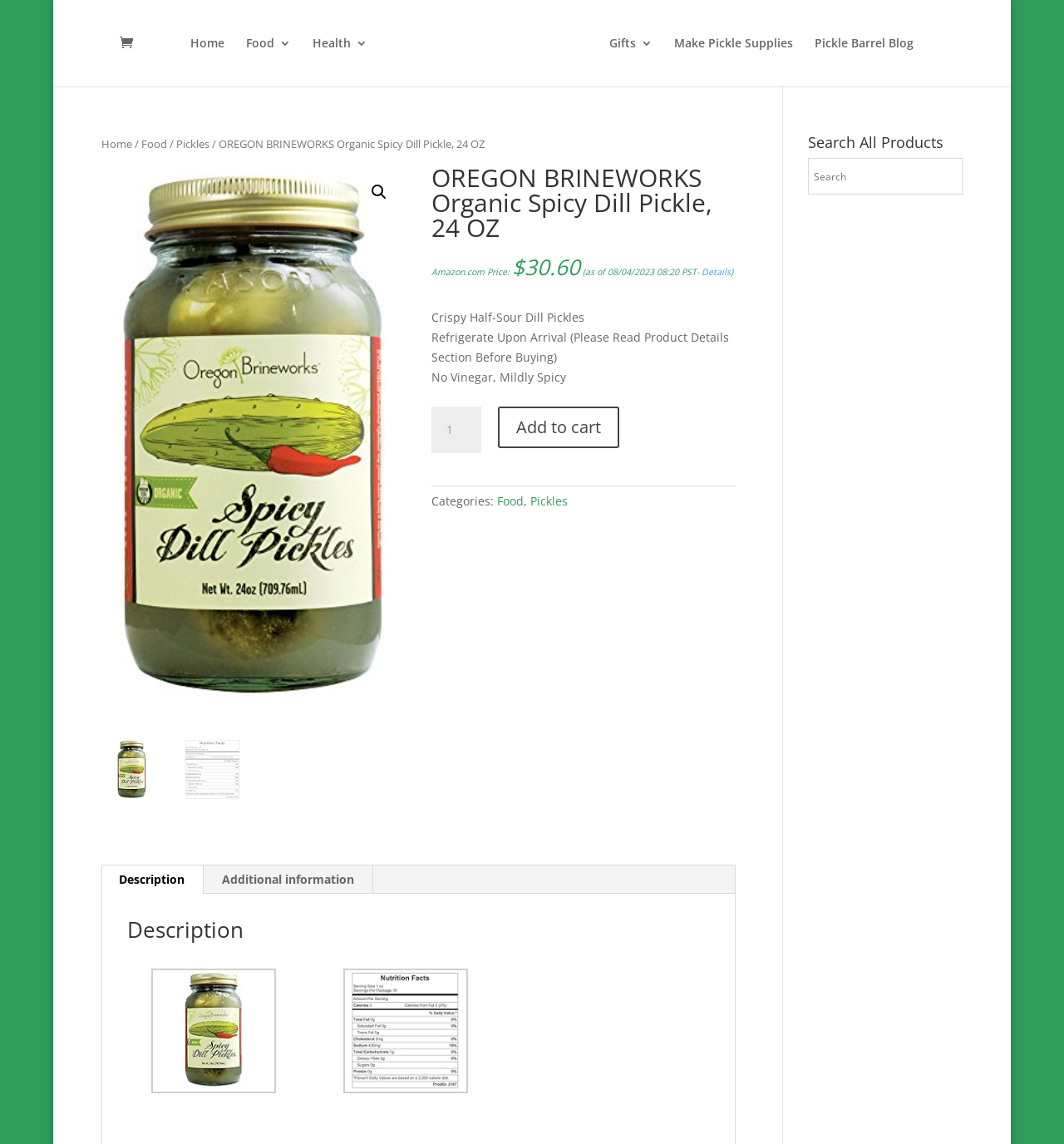Locate the coordinates of the bounding box for the clickable region that fulfills this instruction: "Change the quantity of OREGON BRINEWORKS Organic Spicy Dill Pickle".

[0.405, 0.356, 0.452, 0.396]